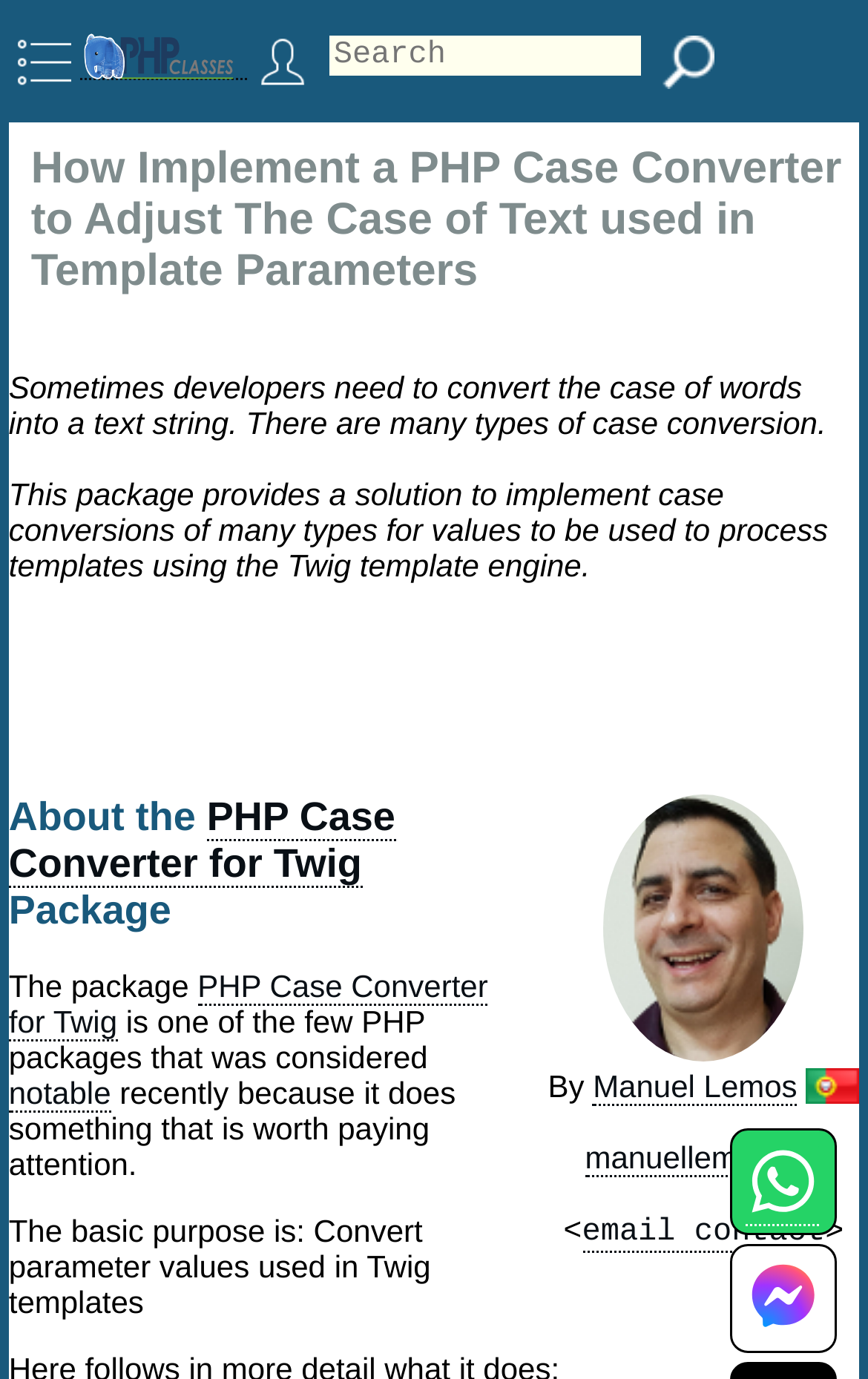Based on the visual content of the image, answer the question thoroughly: What is the name of the template engine used with the PHP Case Converter package?

The PHP Case Converter package is used to process templates using the Twig template engine, as mentioned in the webpage content.